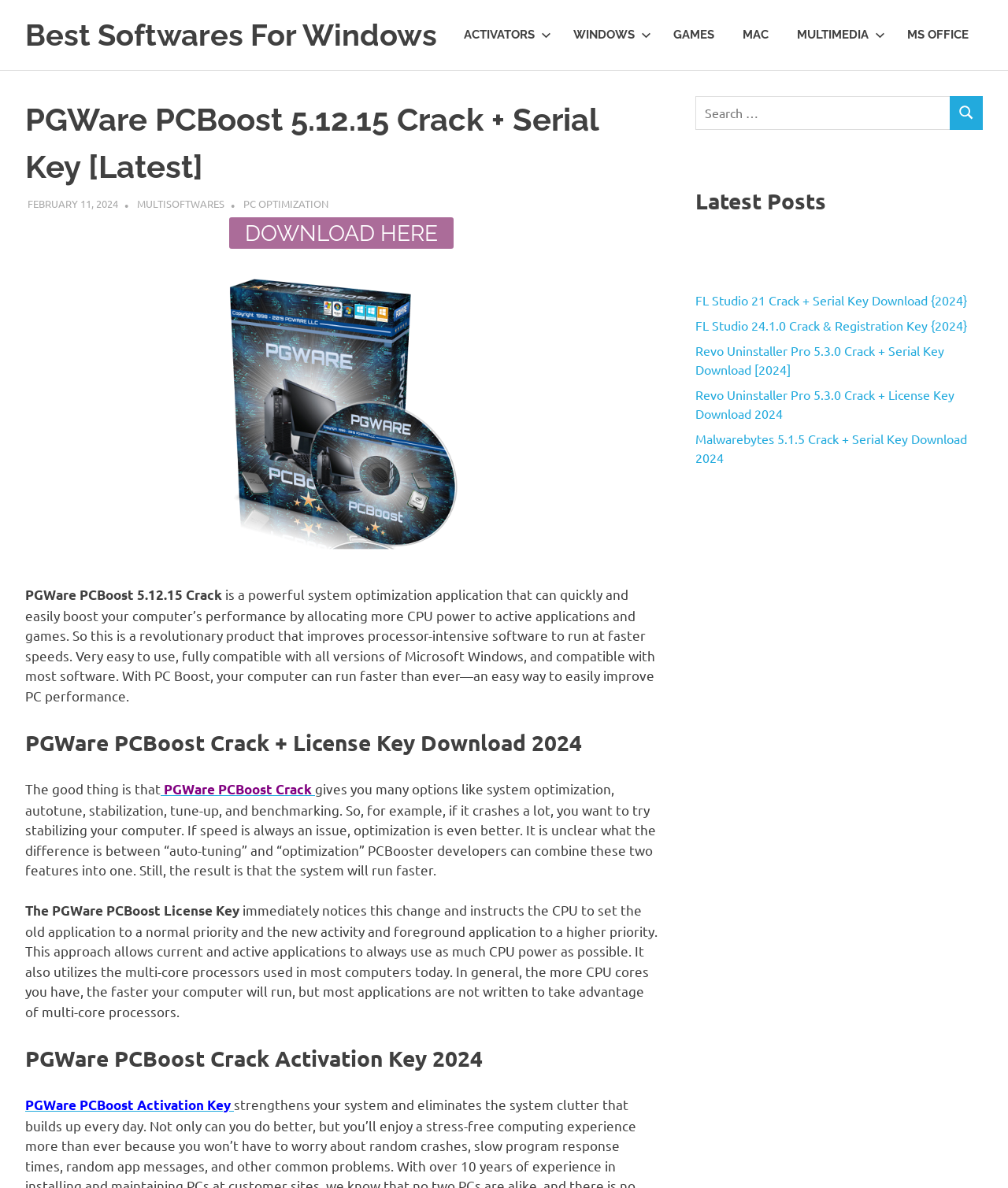What options does the software provide?
Please answer the question as detailed as possible.

I determined the answer by reading the text 'gives you many options like system optimization, autotune, stabilization, tune-up, and benchmarking.' which lists the various options provided by the software.